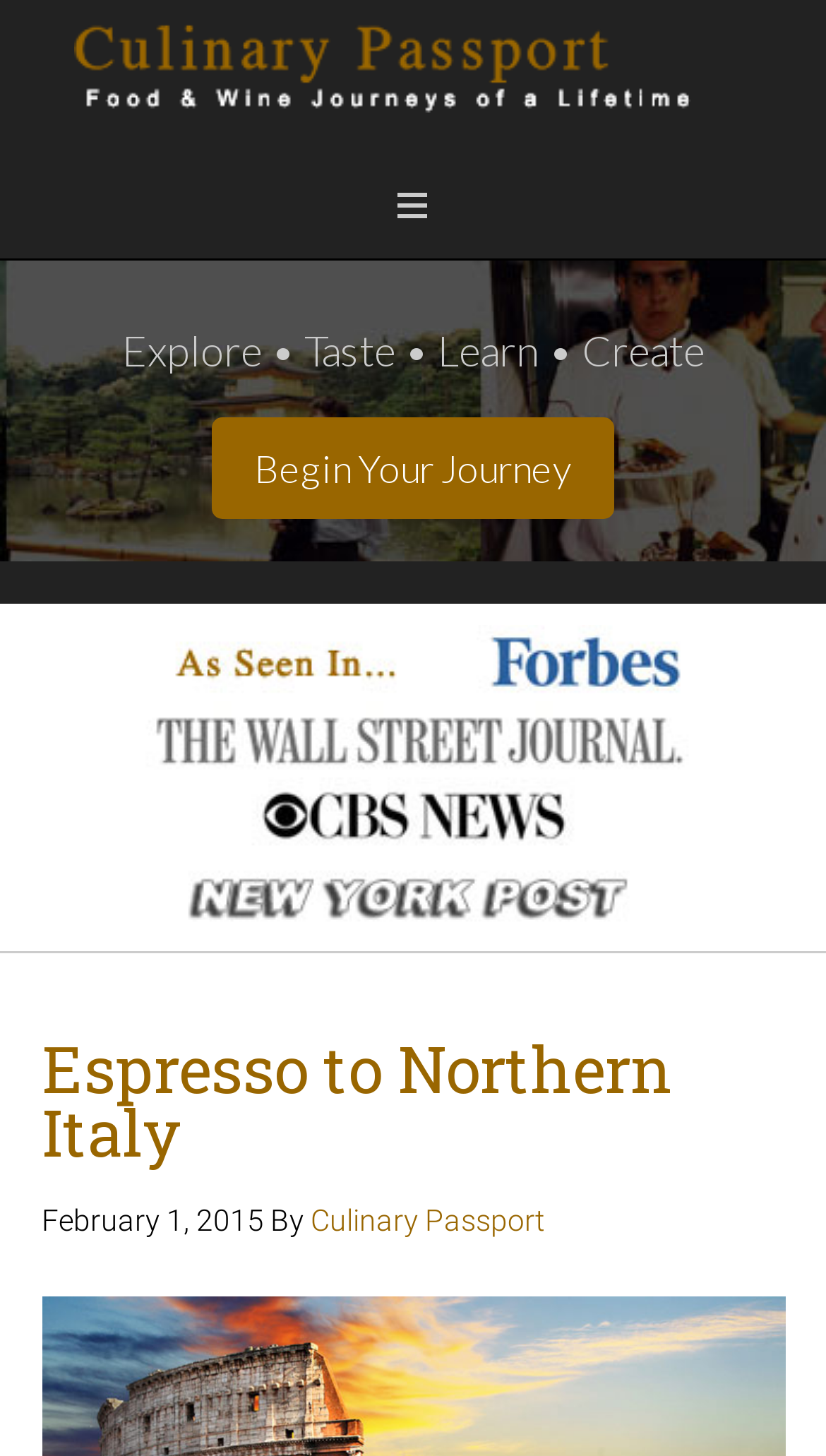What is the name of the culinary program?
Provide a detailed answer to the question, using the image to inform your response.

The name of the culinary program can be found in the link 'Culinary Passport' which appears twice on the webpage, once at the top and once in the article section.